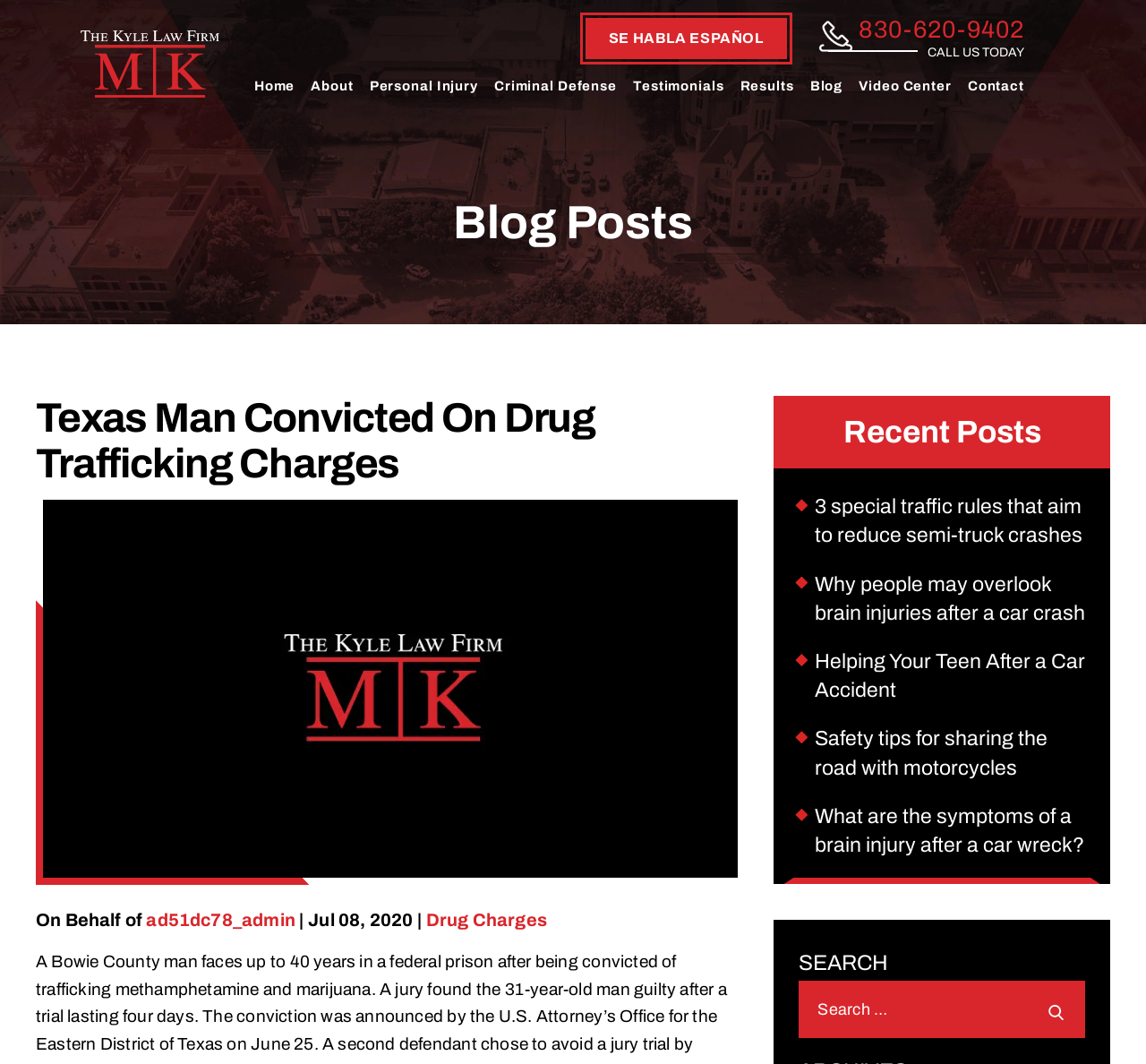Carefully observe the image and respond to the question with a detailed answer:
How can I contact the law firm?

The law firm's contact information is provided in the top-right corner of the webpage, where it says 'CALL US TODAY' and provides the phone number 830-620-9402.